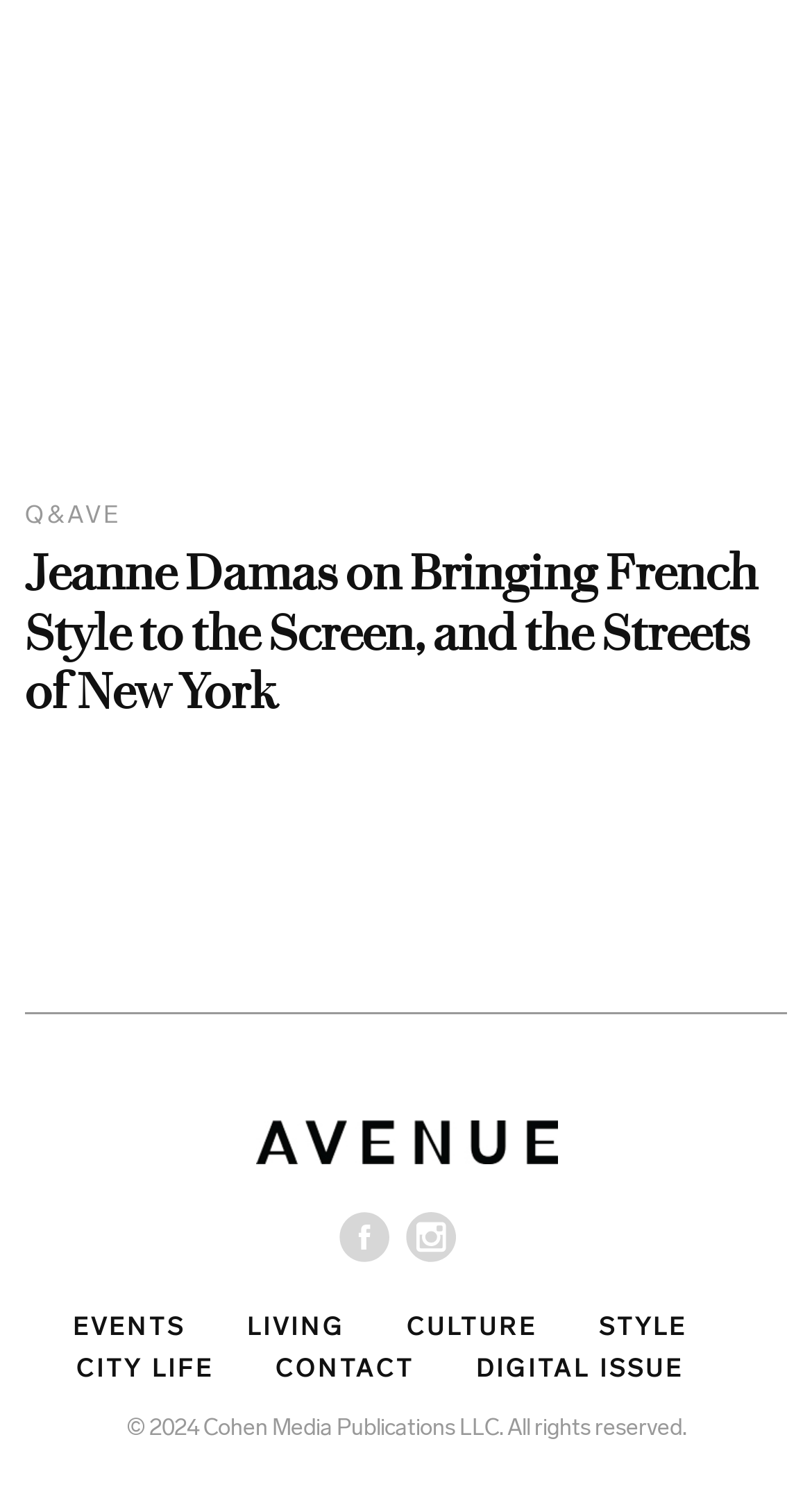Respond with a single word or phrase:
What is the last link at the bottom?

DIGITAL ISSUE